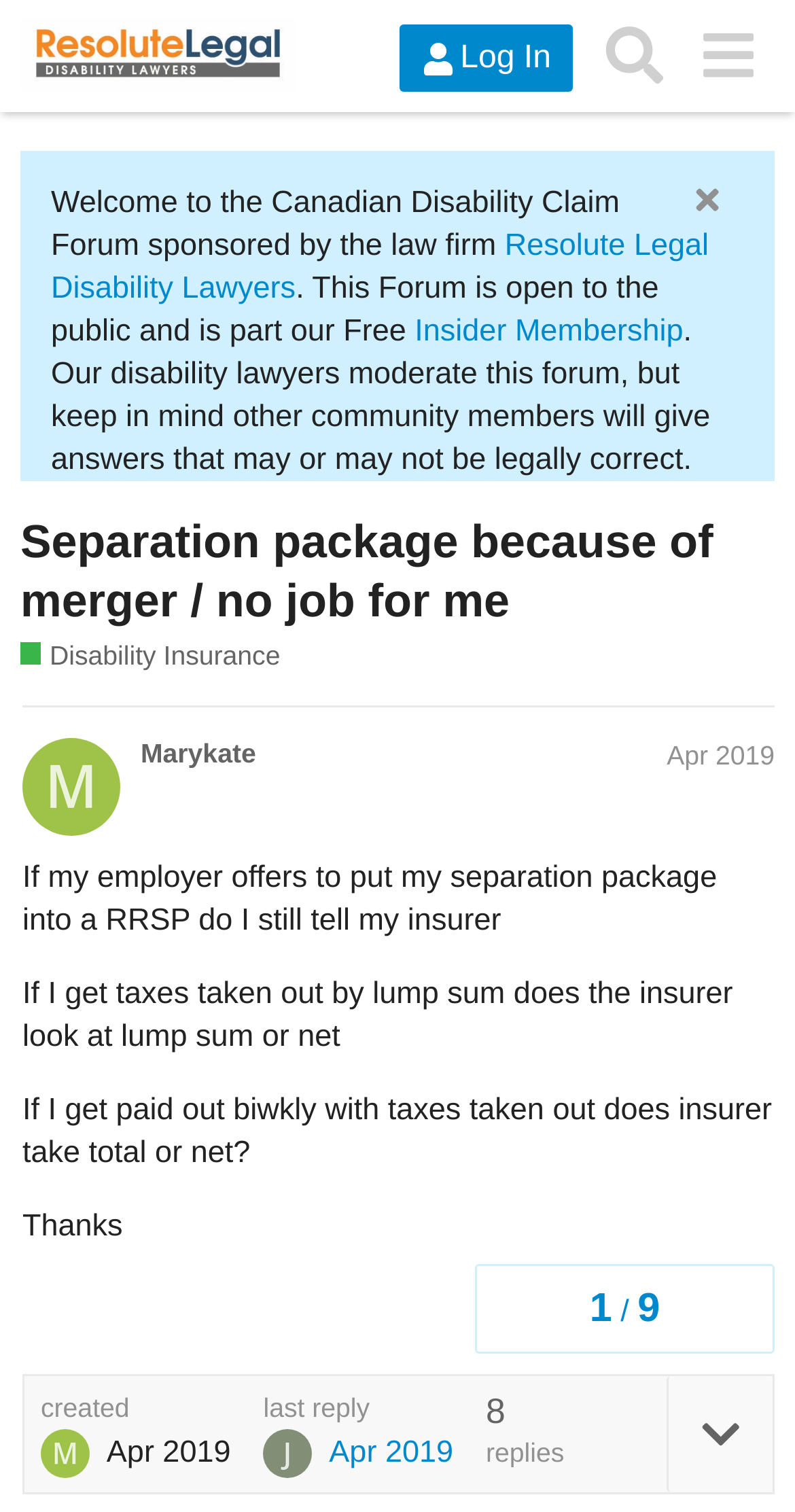Pinpoint the bounding box coordinates of the clickable element needed to complete the instruction: "Learn about privacy policy". The coordinates should be provided as four float numbers between 0 and 1: [left, top, right, bottom].

None